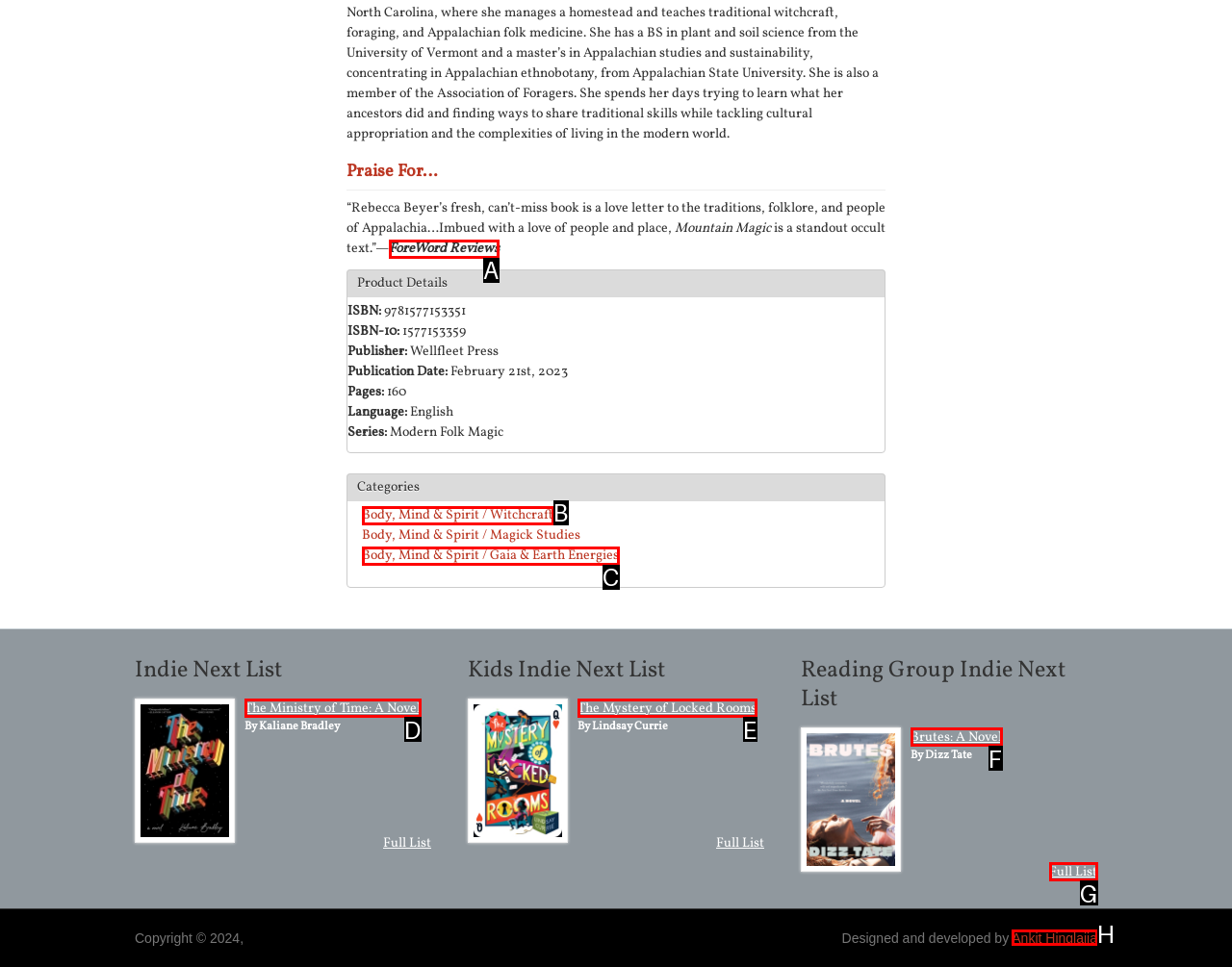Which option should be clicked to execute the task: Read review from ForeWord Reviews?
Reply with the letter of the chosen option.

A